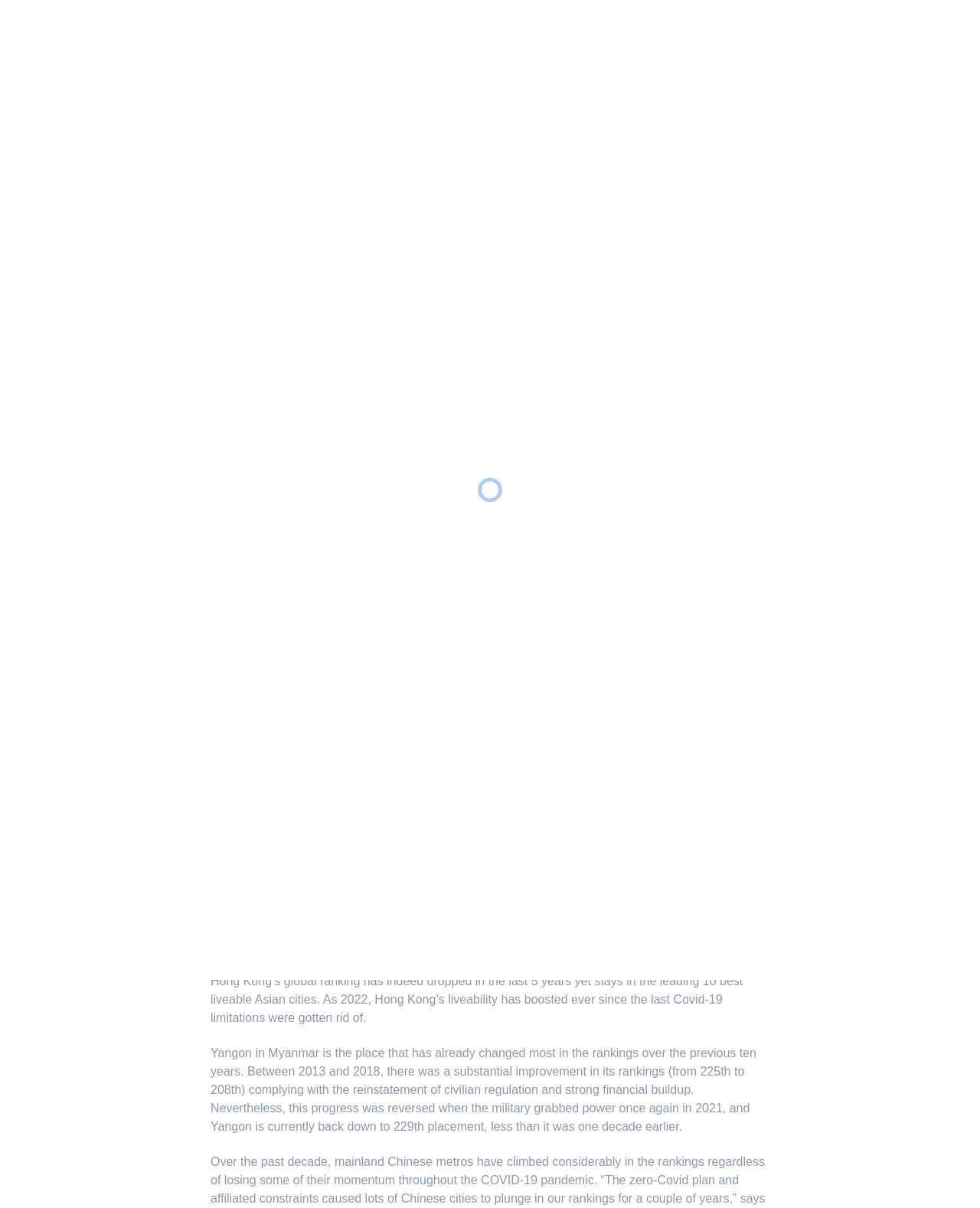What is the status of the showflat? Examine the screenshot and reply using just one word or a brief phrase.

NOW OPEN